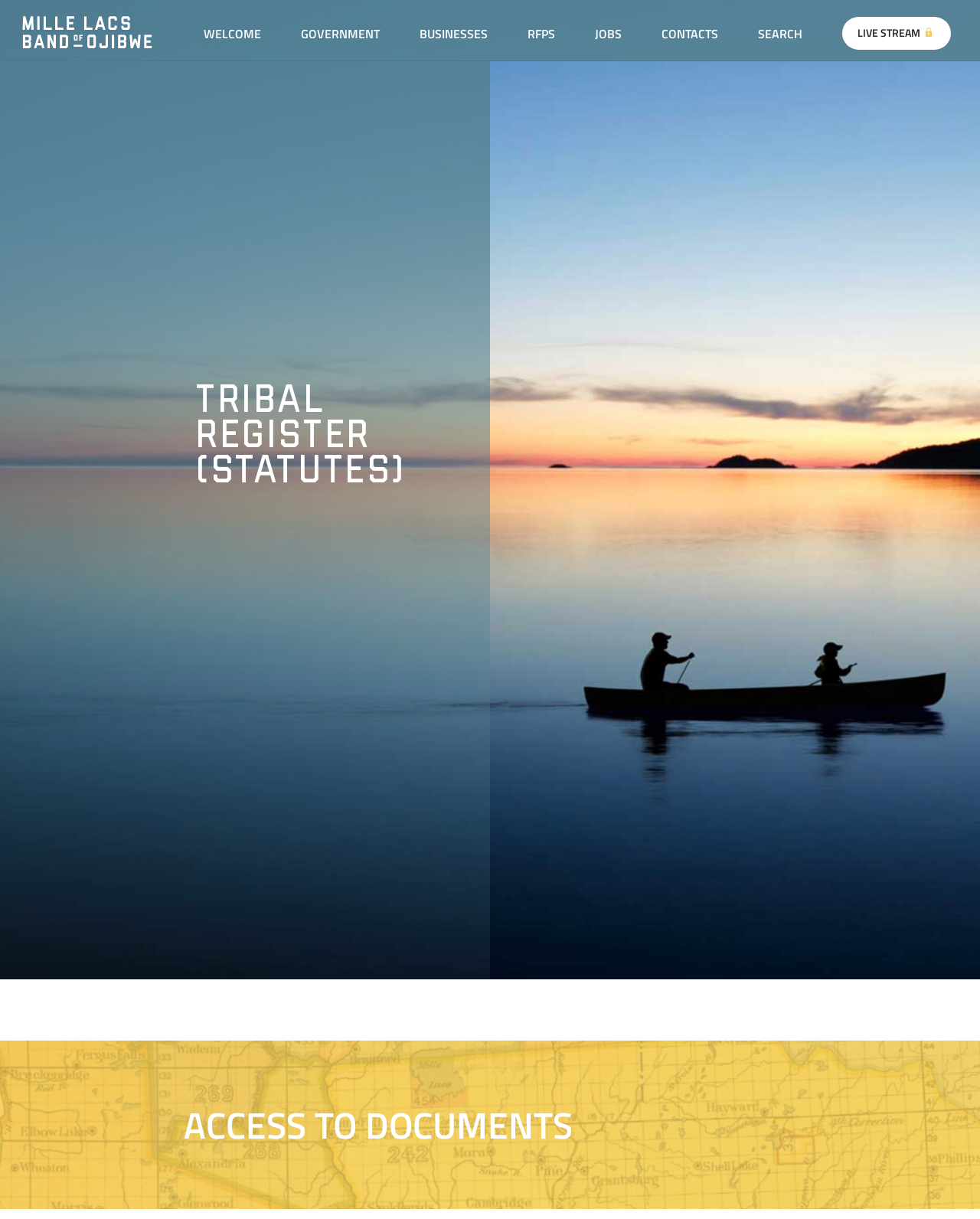Offer an extensive depiction of the webpage and its key elements.

The webpage is about the Mille Lacs Band of Ojibwe's Tribal Register, specifically focusing on statutes. At the top-left corner, there is a small image and a link with no text. Below this, there is a row of links, including "WELCOME", "GOVERNMENT", "BUSINESSES", "RFPS", "JOBS", "CONTACTS", "SEARCH", and "LIVE STREAM", which are evenly spaced and aligned horizontally. The "LIVE STREAM" link has a small image to its right.

Taking up most of the page is a large figure with a caption that spans about three-quarters of the page width. The caption contains a heading that reads "Tribal Register (Statutes)". 

At the bottom of the page, there is a heading that reads "ACCESS TO DOCUMENTS", which is centered horizontally. The page appears to be providing access to governing documents, including statutes, ordinances, resolutions, orders, policies, opinions, rules, and official acts produced by the Mille Lacs Band of Ojibwe.